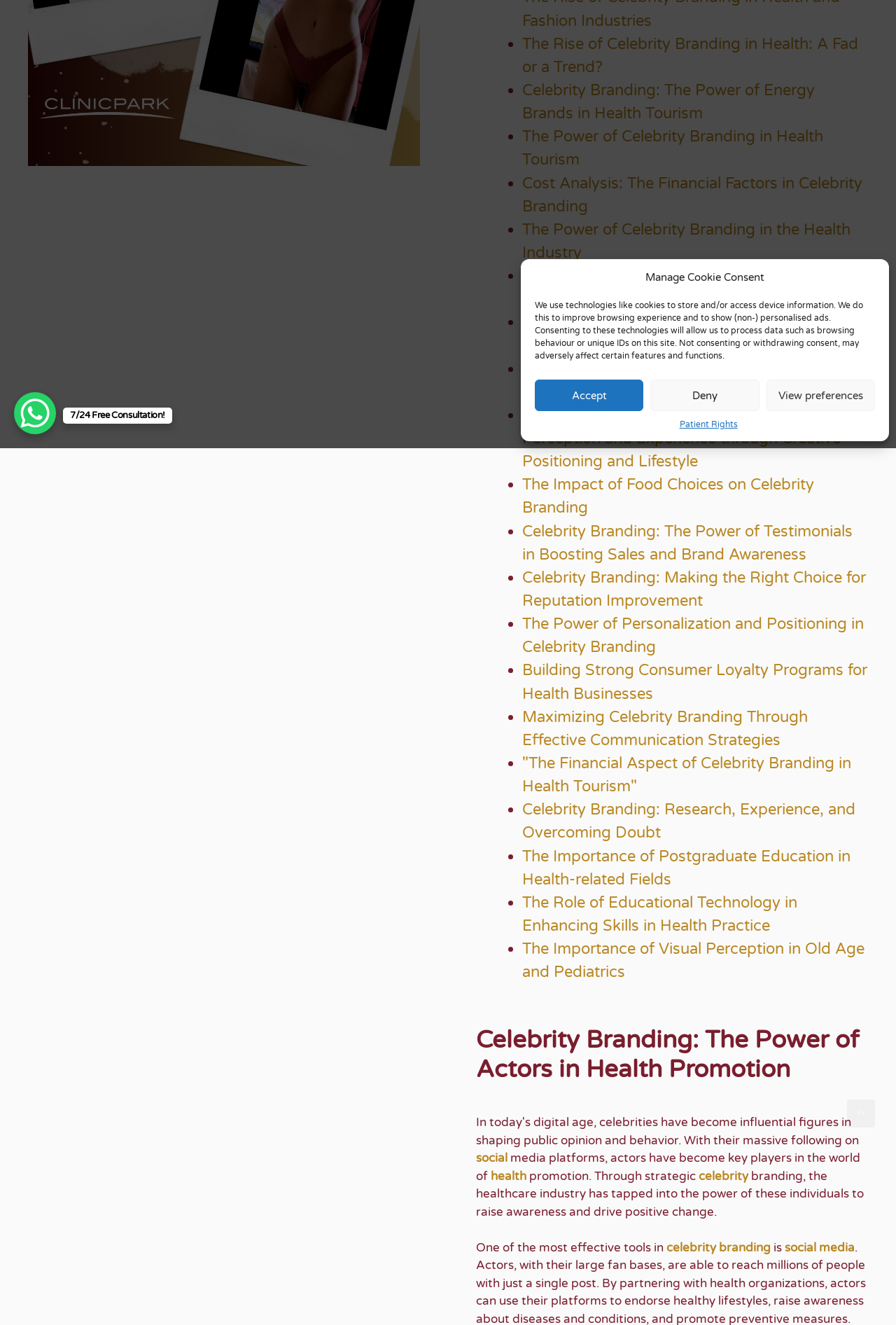Given the element description "social media" in the screenshot, predict the bounding box coordinates of that UI element.

[0.876, 0.936, 0.954, 0.947]